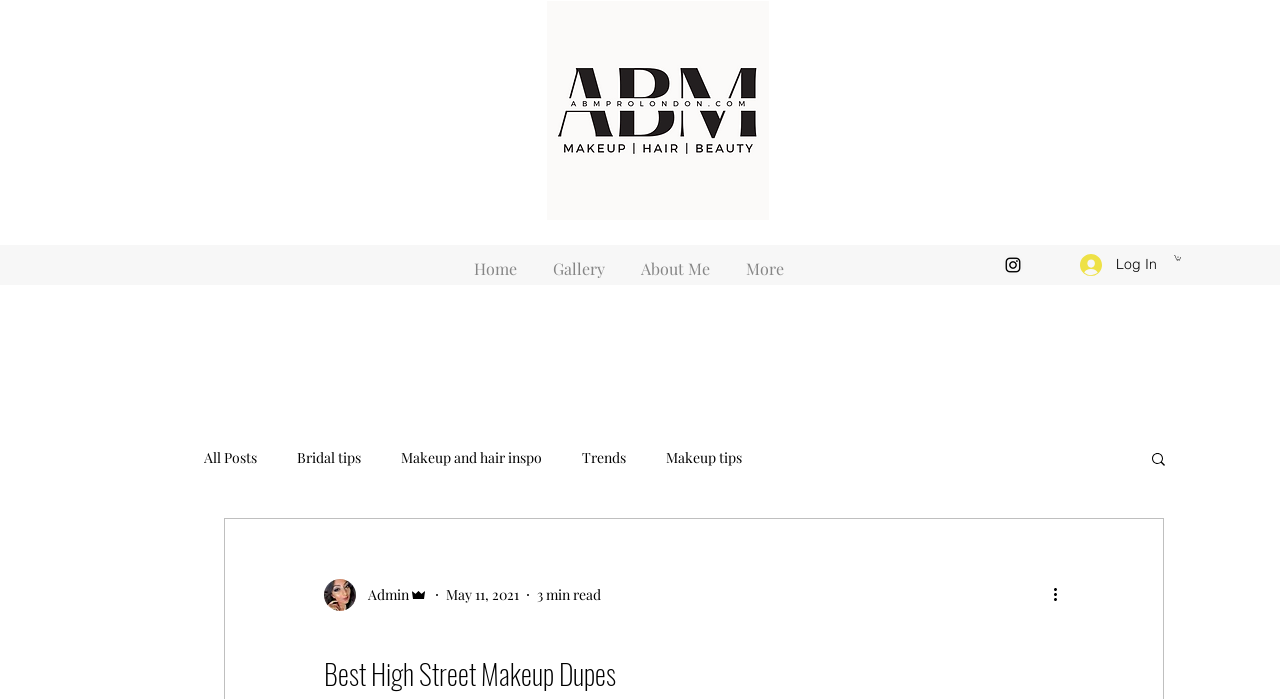Determine the bounding box coordinates of the element's region needed to click to follow the instruction: "Search for something". Provide these coordinates as four float numbers between 0 and 1, formatted as [left, top, right, bottom].

[0.898, 0.644, 0.912, 0.674]